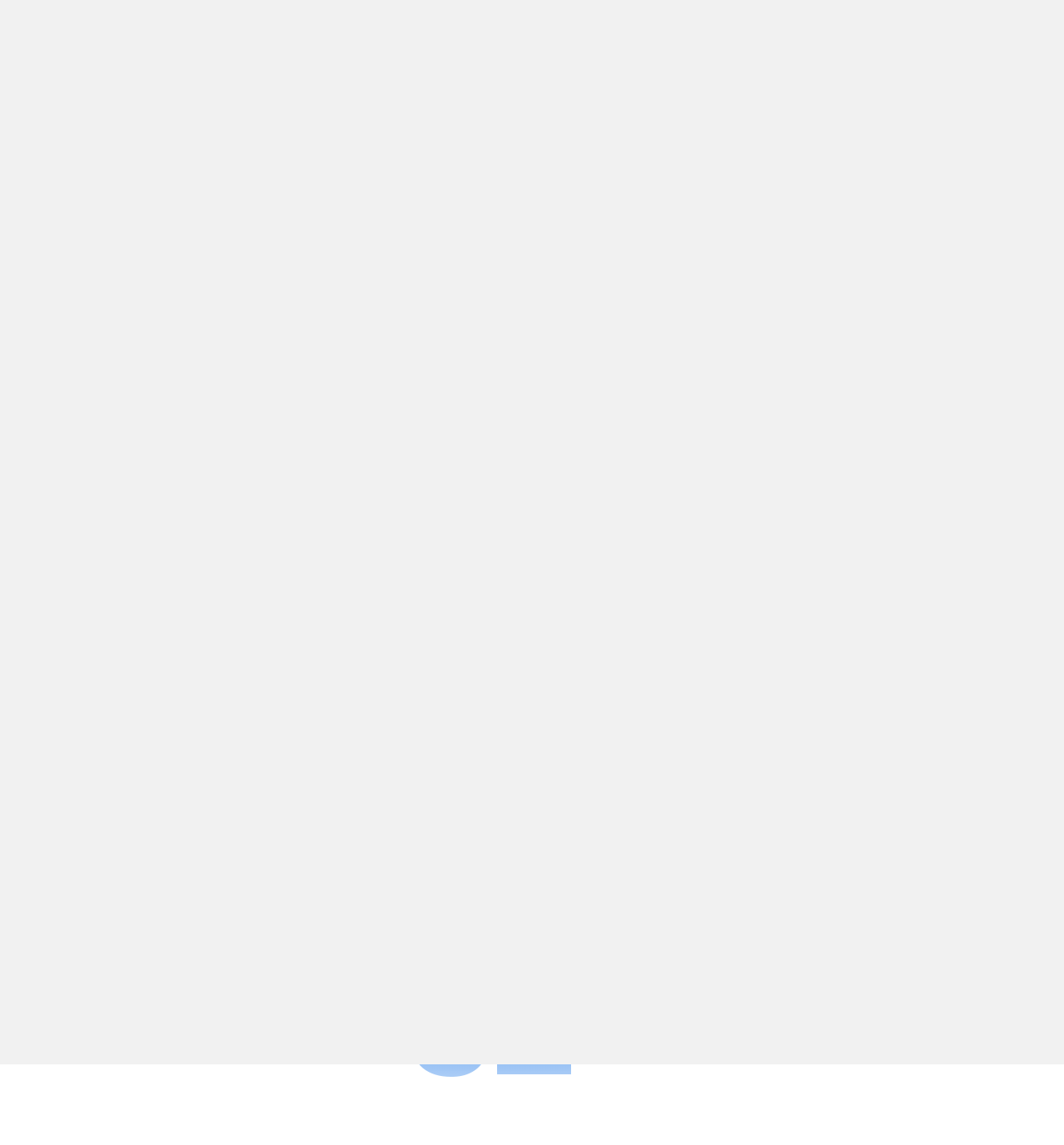What is the price of the product?
Answer the question with as much detail as you can, using the image as a reference.

The price of the product can be found on the link 'PURCHASE $19' which is located at the top right corner of the webpage.